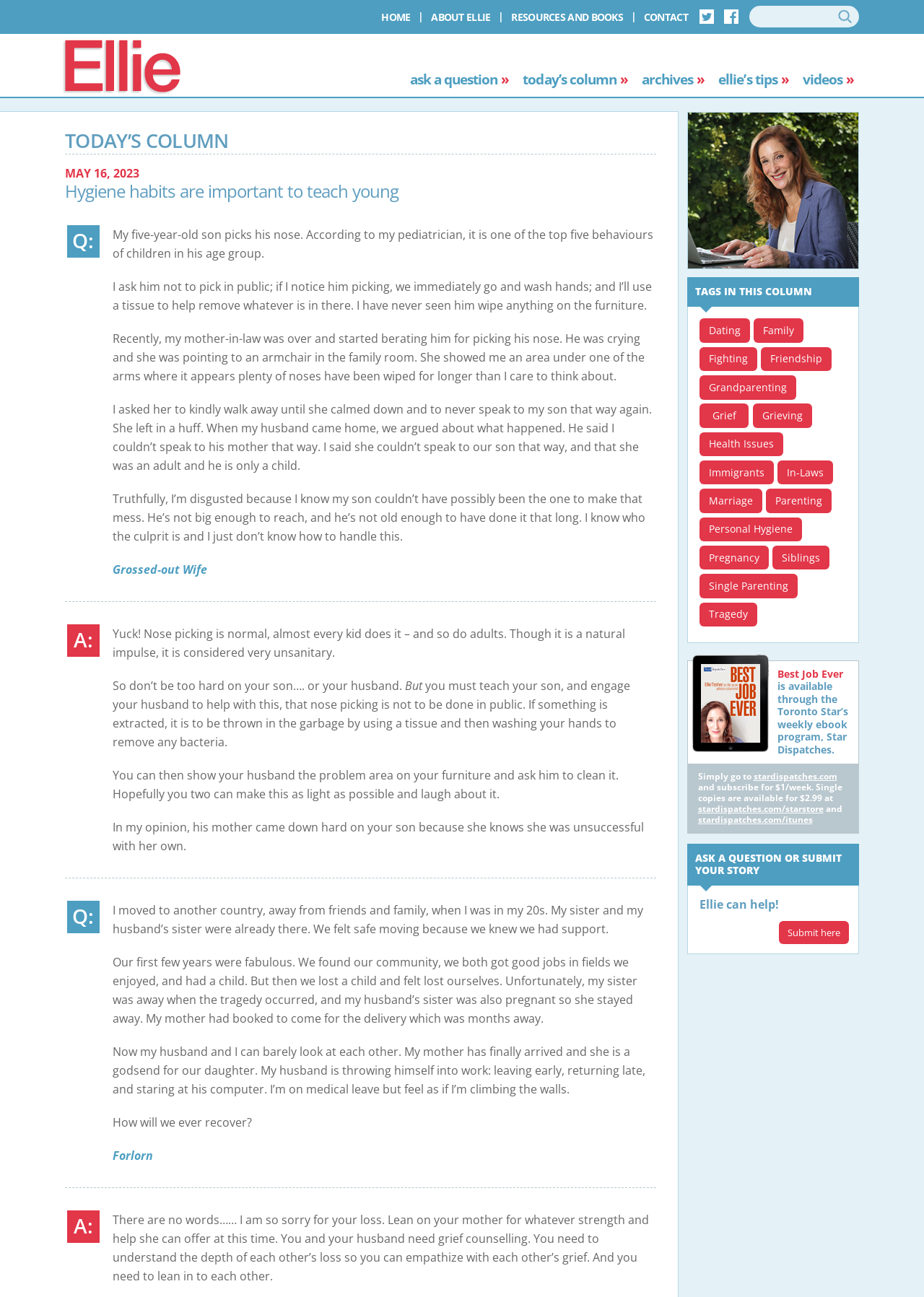Identify the bounding box for the described UI element. Provide the coordinates in (top-left x, top-left y, bottom-right x, bottom-right y) format with values ranging from 0 to 1: personal hygiene

[0.757, 0.399, 0.868, 0.417]